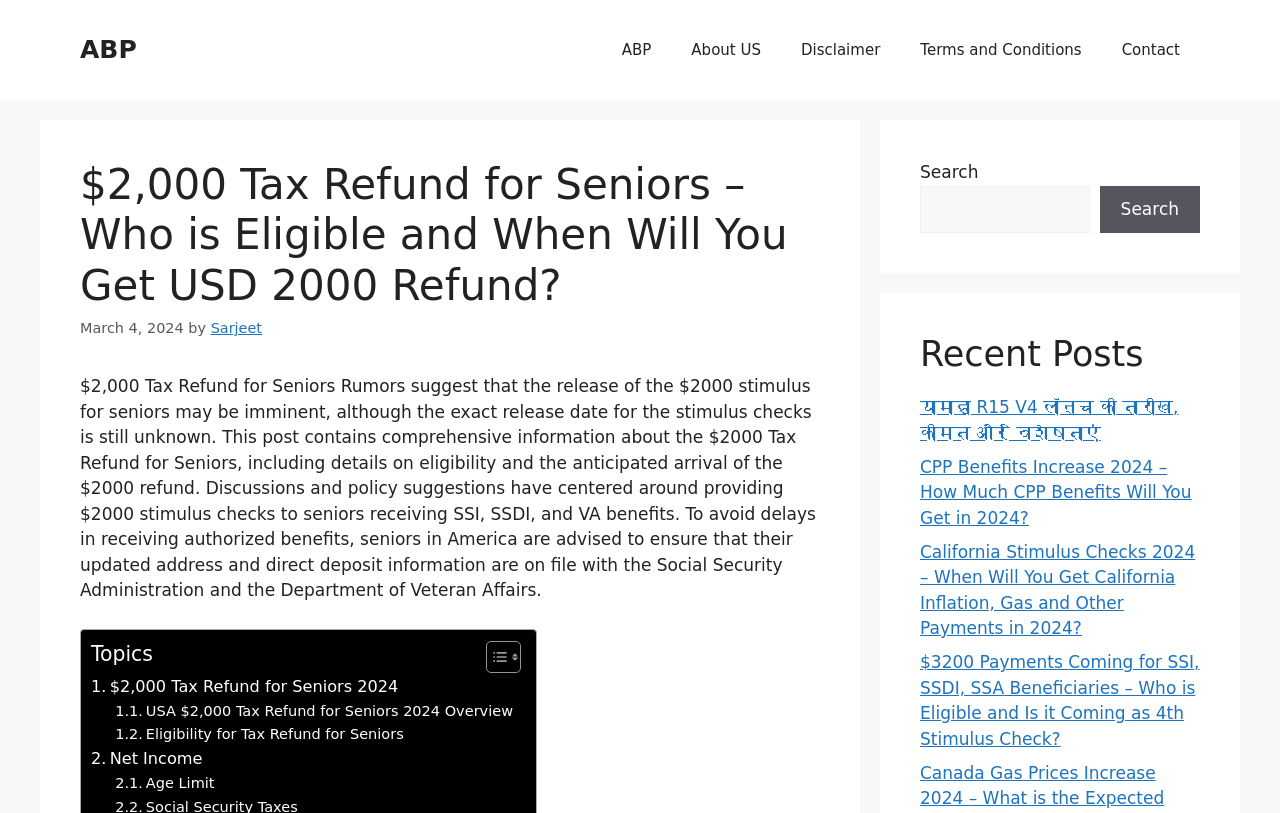What is the date of the article?
Based on the image, provide a one-word or brief-phrase response.

March 4, 2024